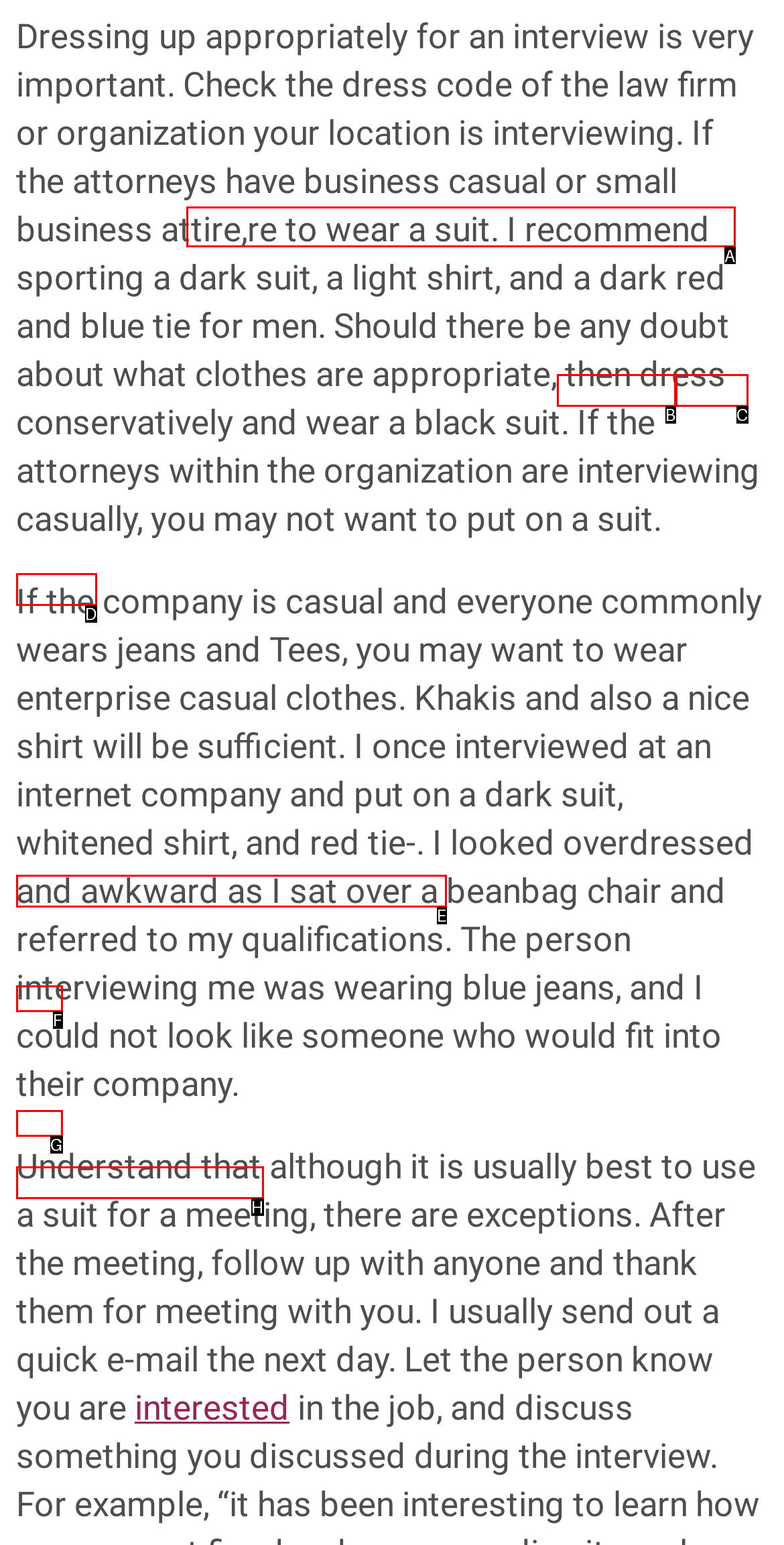For the task: Read the article about Job Interview With A Bail Bondsman, tell me the letter of the option you should click. Answer with the letter alone.

A